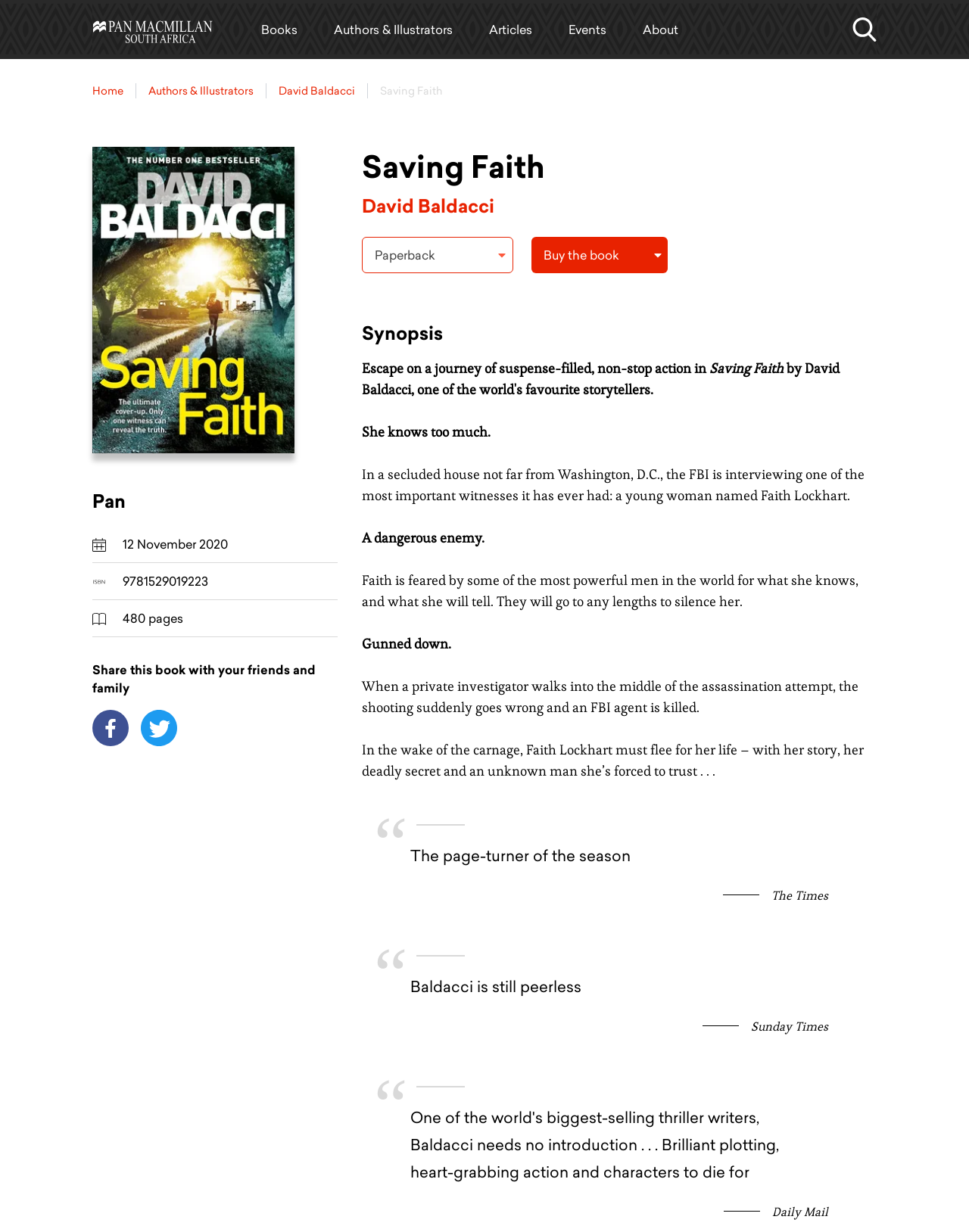Find the bounding box coordinates for the HTML element described as: "Events". The coordinates should consist of four float values between 0 and 1, i.e., [left, top, right, bottom].

[0.587, 0.017, 0.626, 0.031]